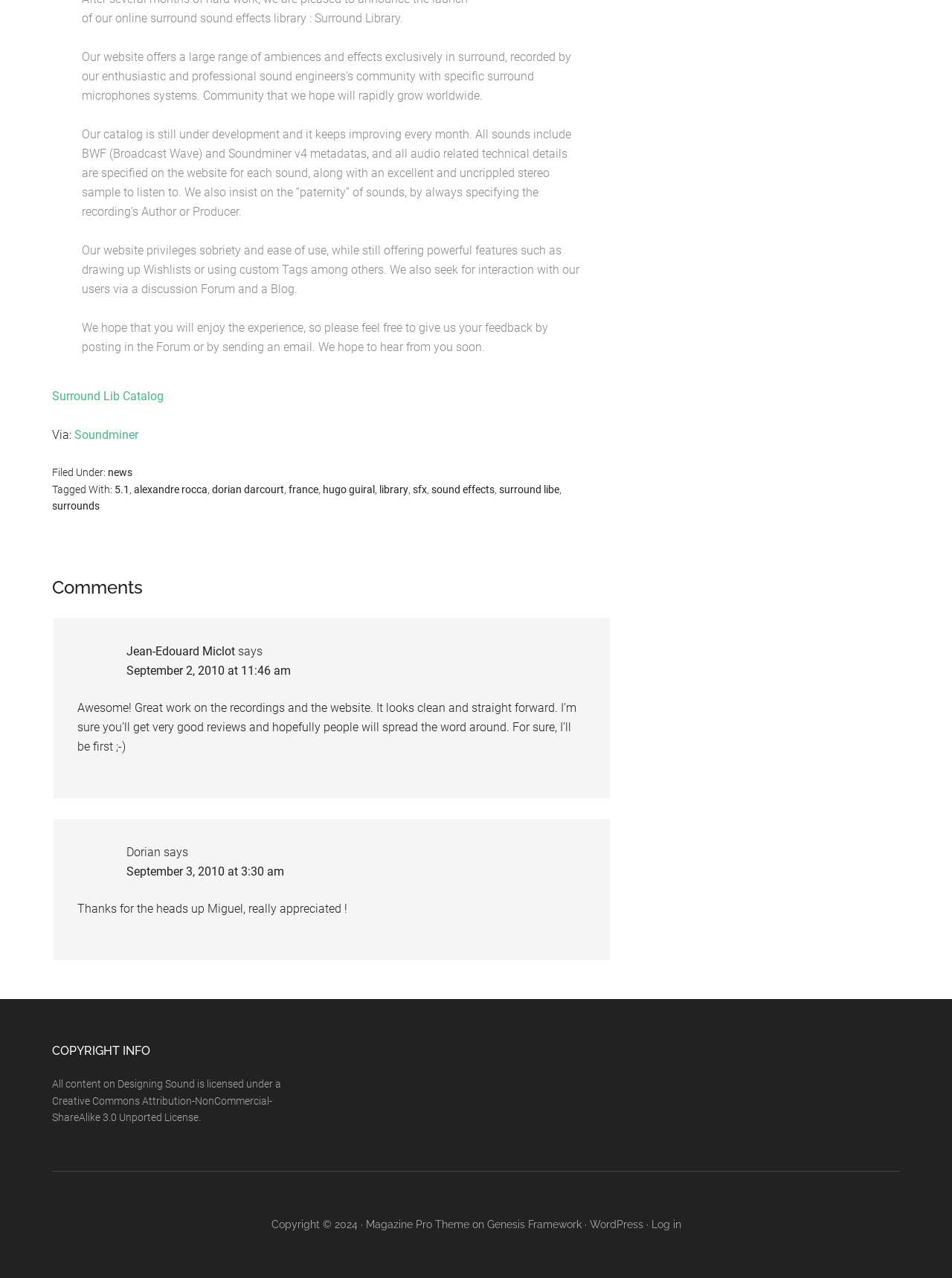Determine the bounding box coordinates of the UI element described below. Use the format (top-left x, top-left y, bottom-right x, bottom-right y) with floating point numbers between 0 and 1: Log in

[0.684, 0.954, 0.715, 0.963]